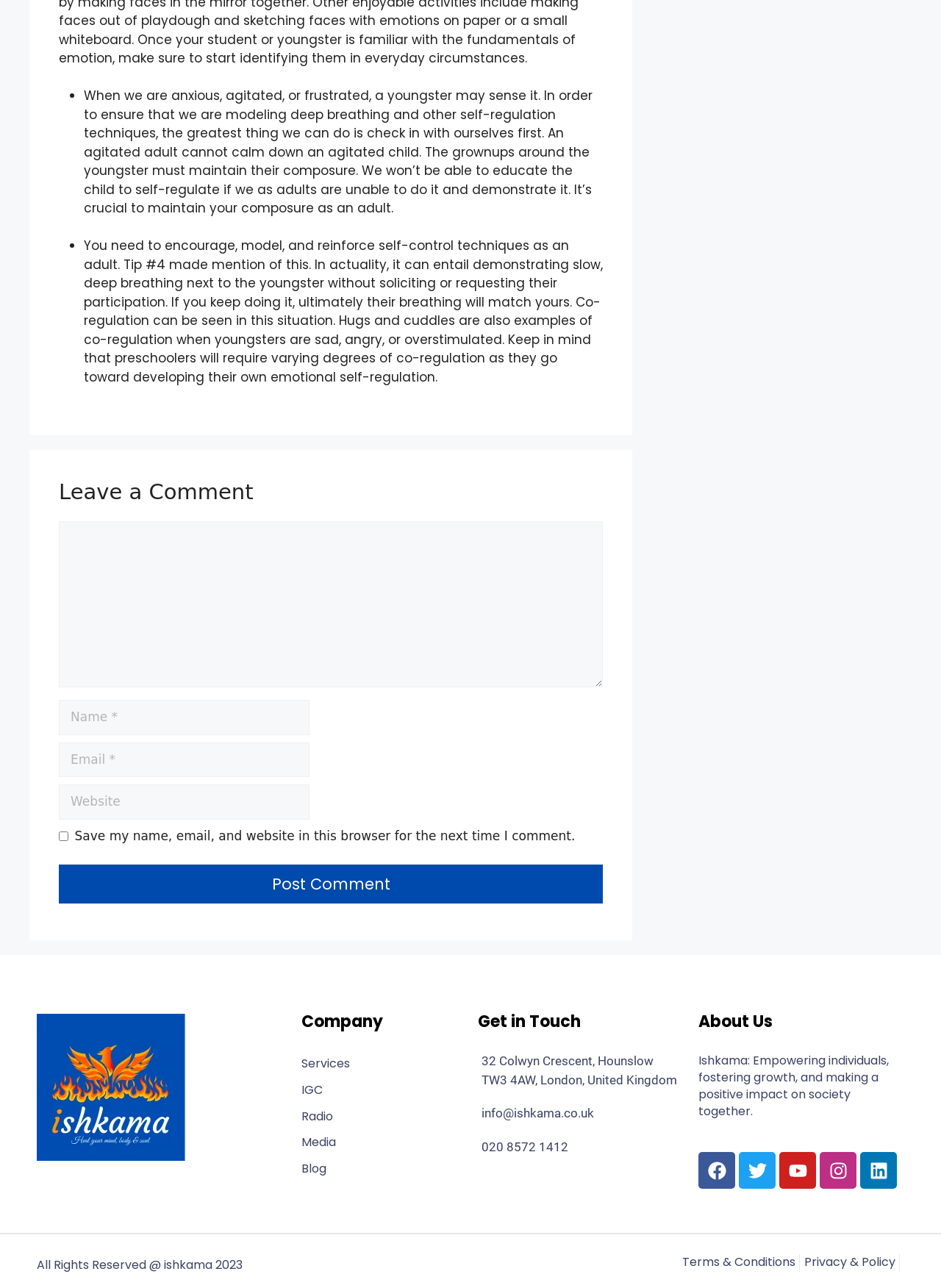From the given element description: "parent_node: Comment name="author" placeholder="Name *"", find the bounding box for the UI element. Provide the coordinates as four float numbers between 0 and 1, in the order [left, top, right, bottom].

[0.062, 0.543, 0.329, 0.571]